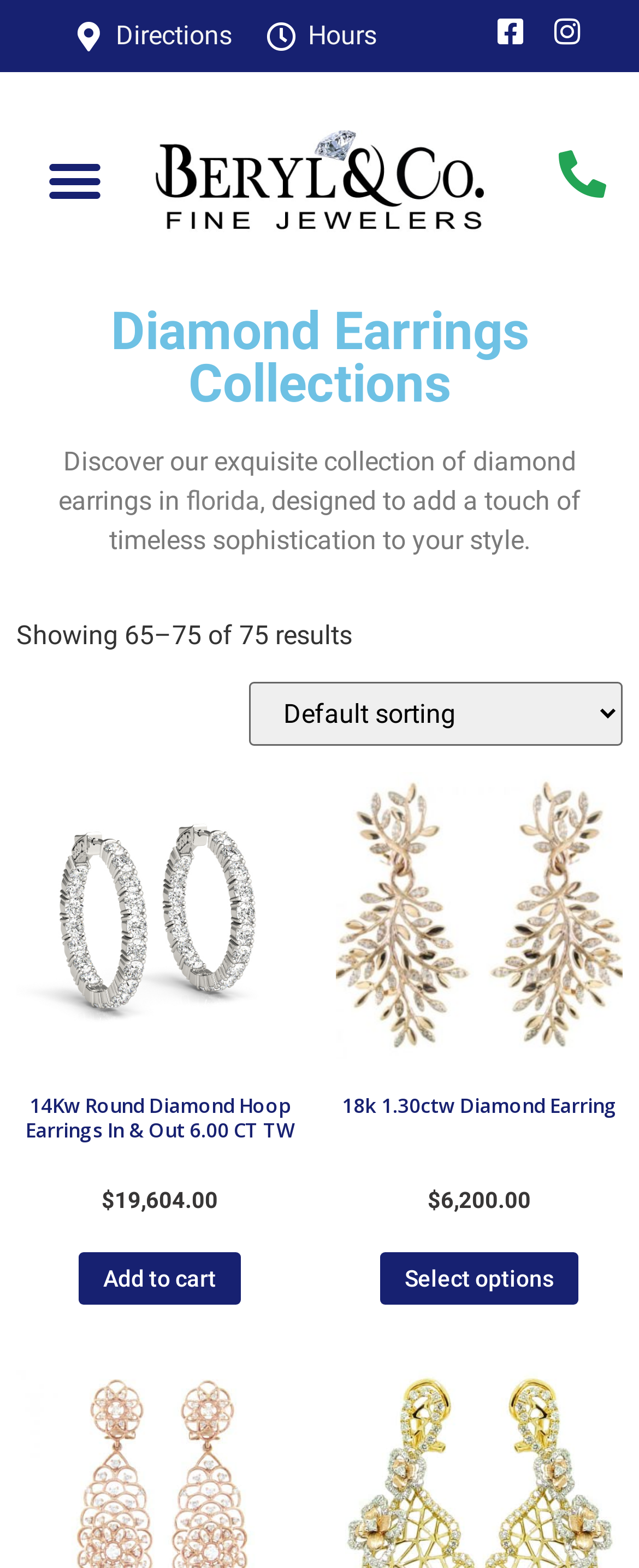Determine the bounding box coordinates of the target area to click to execute the following instruction: "View October 2023."

None